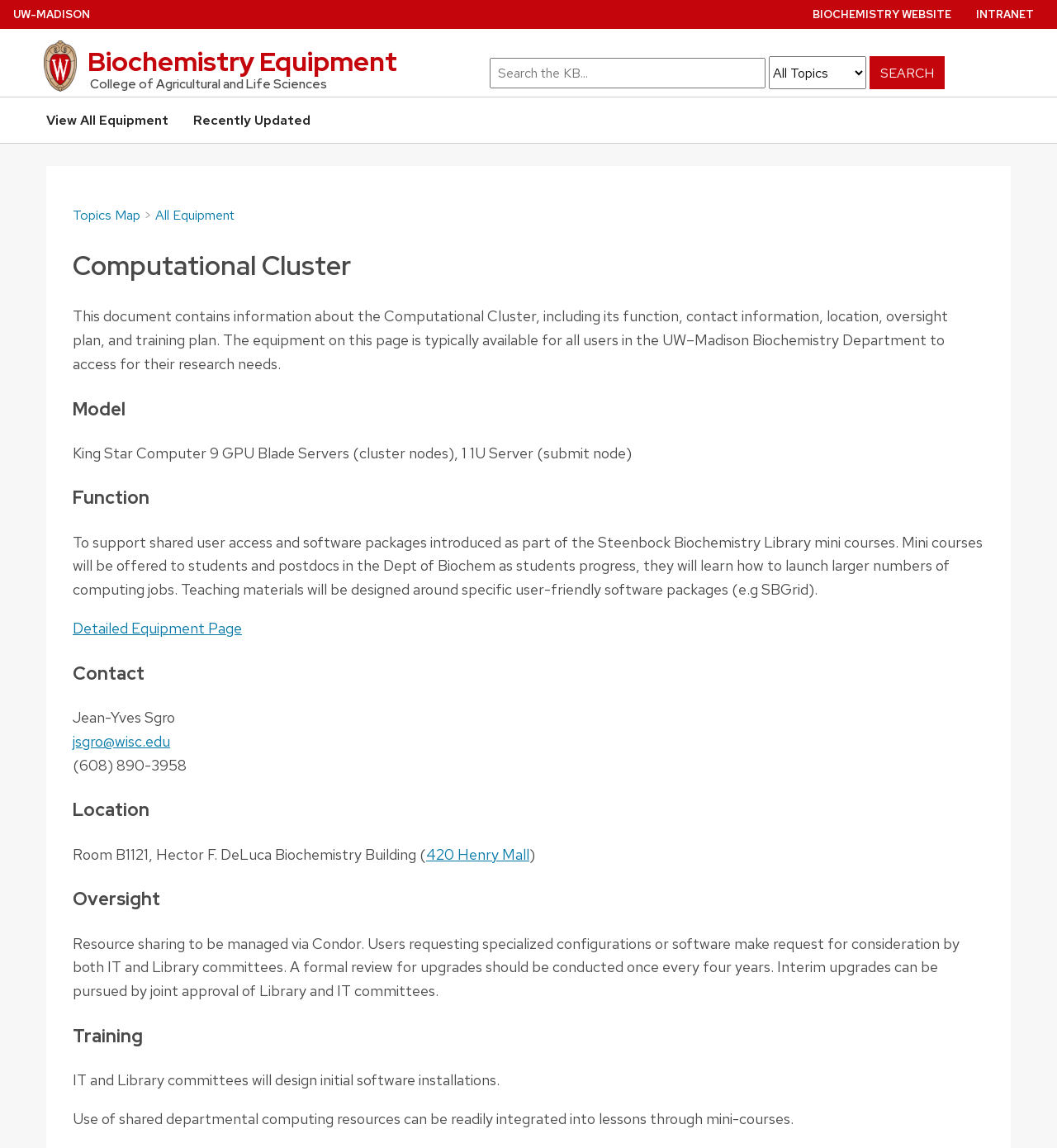Could you specify the bounding box coordinates for the clickable section to complete the following instruction: "Click on Biochemistry Equipment"?

[0.031, 0.035, 0.451, 0.08]